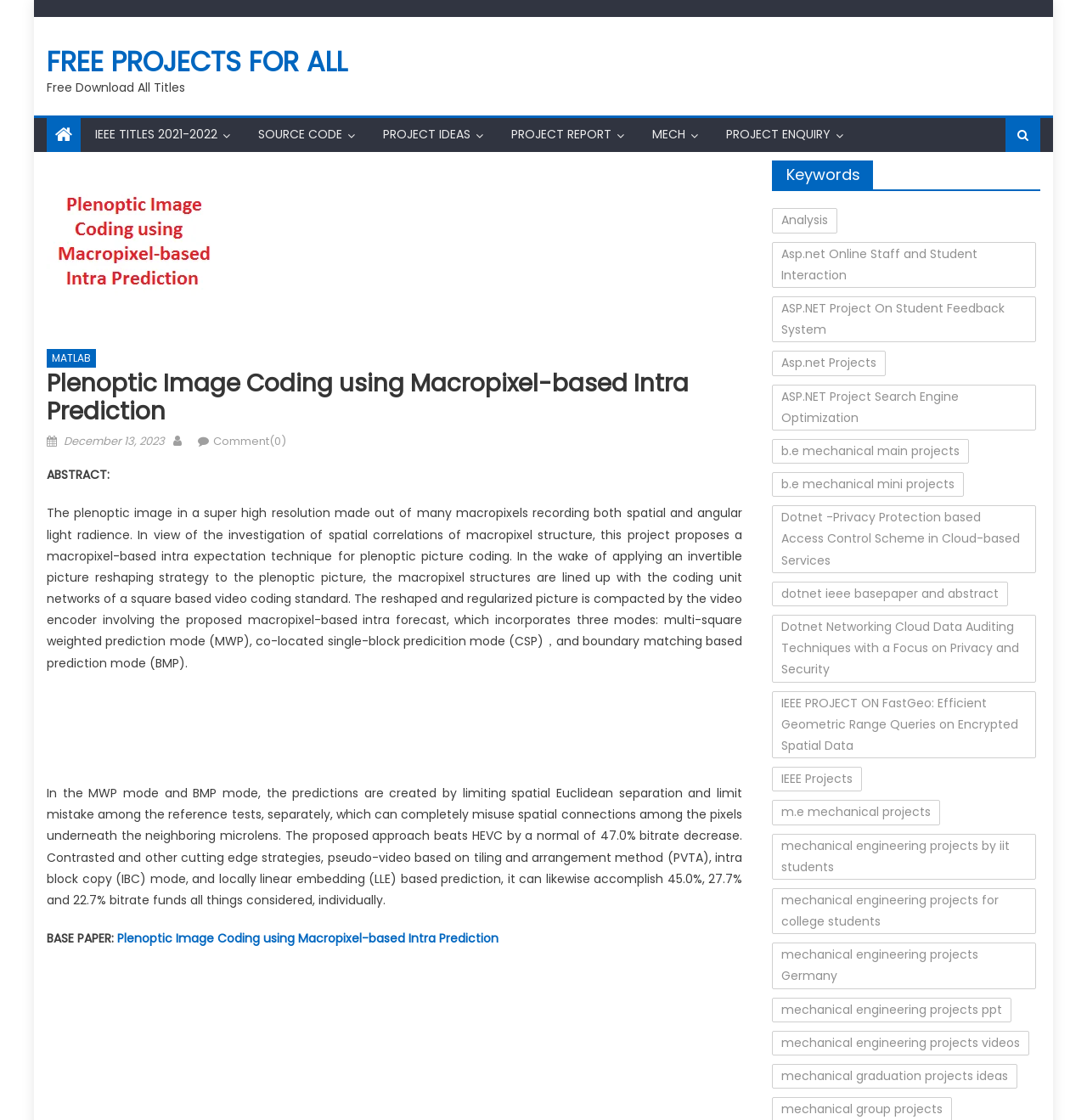Look at the image and give a detailed response to the following question: What is the topic of the project?

Based on the webpage content, the project is about Plenoptic Image Coding using Macropixel-based Intra Prediction, which is evident from the heading and the abstract description.